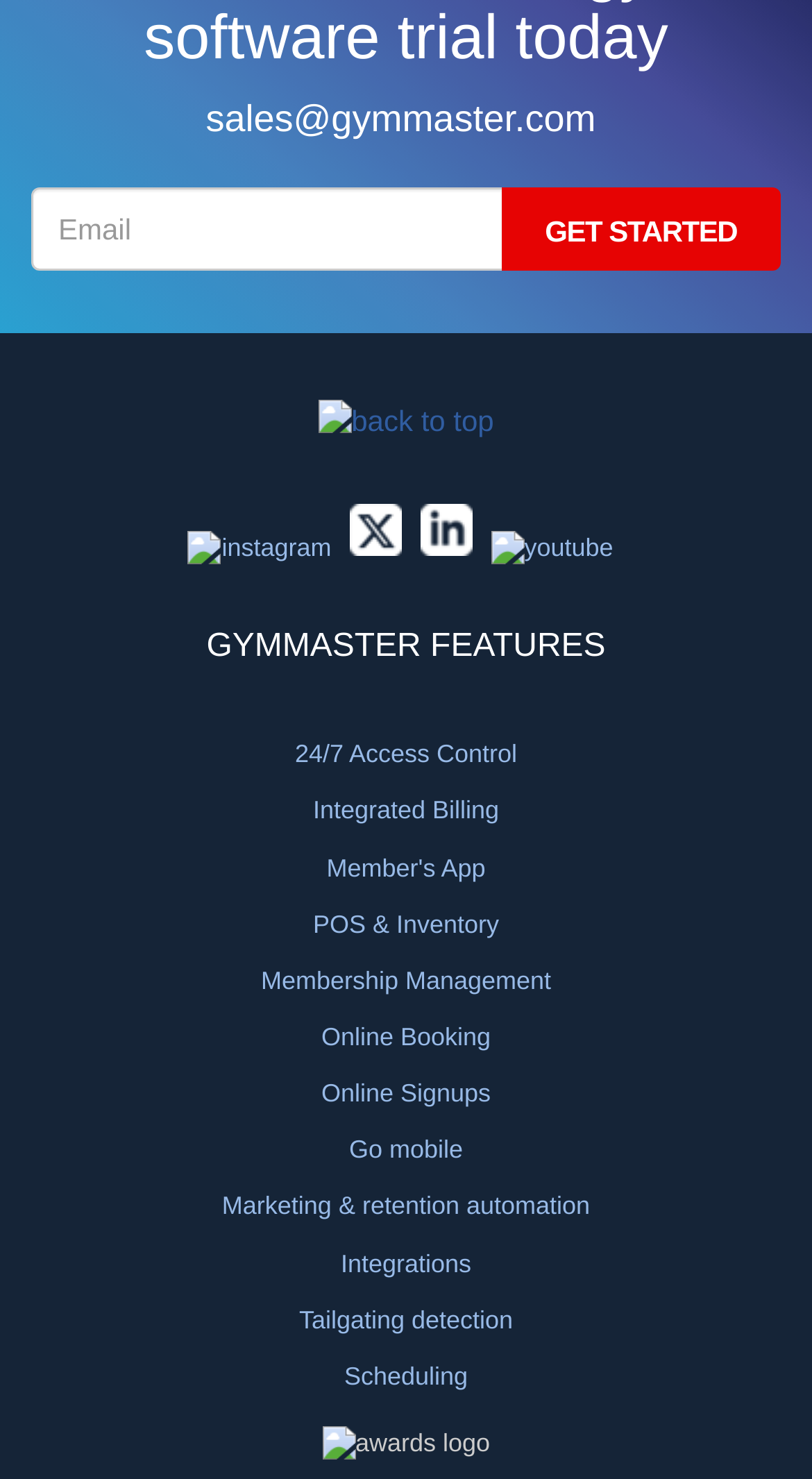What is the purpose of the 'GET STARTED' button?
Using the information from the image, provide a comprehensive answer to the question.

The 'GET STARTED' button is prominently displayed on the webpage, suggesting that it is a call-to-action for users to begin using the GymMaster service. Its placement and design imply that it is an important step in the user journey.